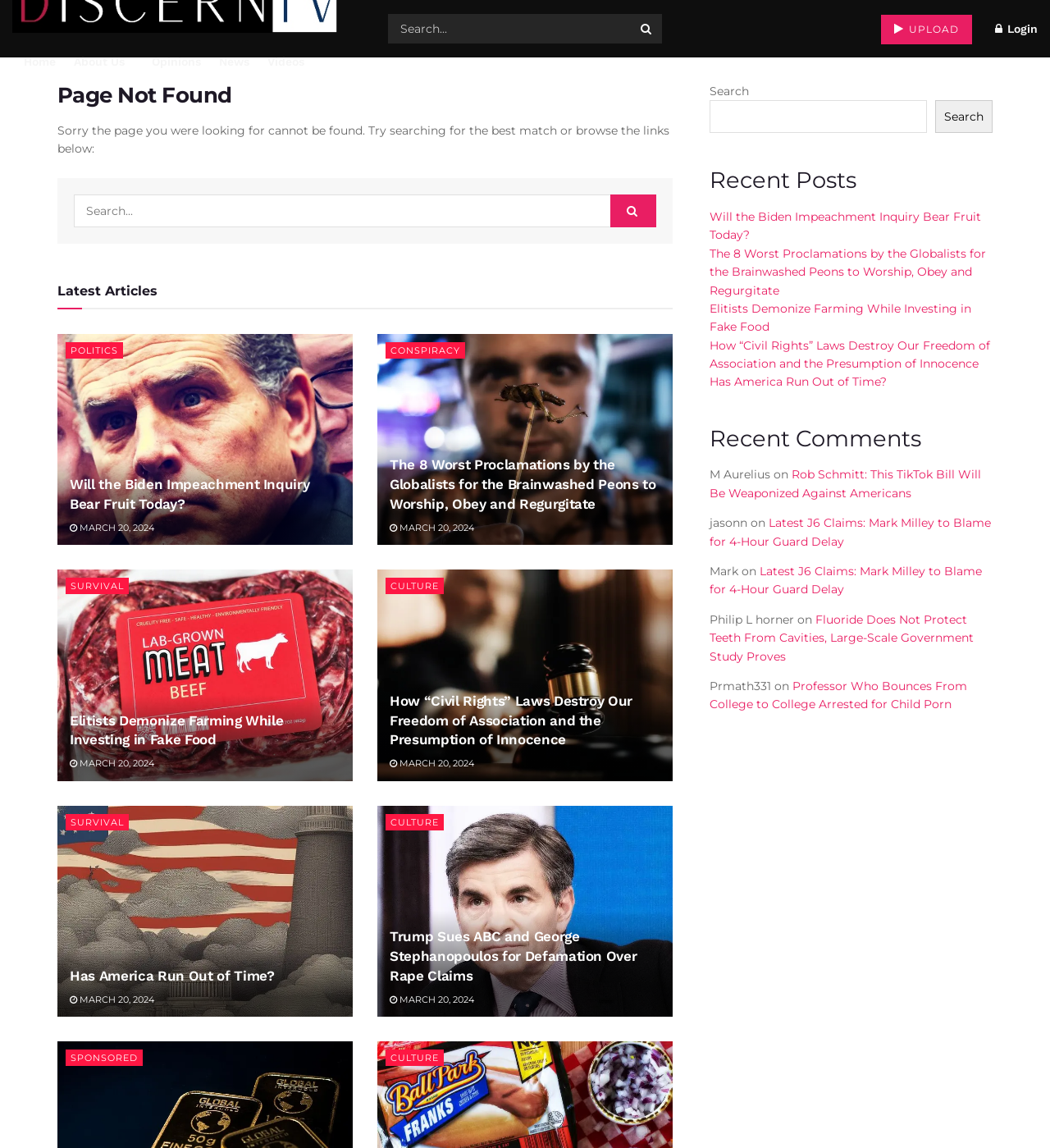Identify the bounding box coordinates of the region that should be clicked to execute the following instruction: "Upload a file".

[0.839, 0.013, 0.926, 0.039]